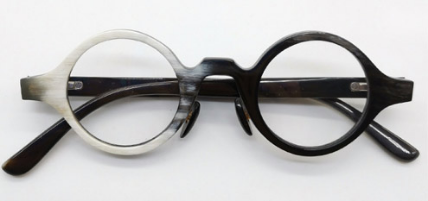Describe the scene in the image with detailed observations.

This image showcases a pair of round vintage horn rim glasses frames, specifically the Buffalo Horn Eyewear HXN09020 model. The glasses feature a unique design characterized by a combination of black and white colors that highlight their retro aesthetic. Crafted from natural buffalo horn, these frames are not only stylish but also reflect a commitment to sustainable materials, as the horn is sourced from domesticated animals at the end of their life cycles. The design incorporates an oversized pad made of horn material, which, along with an adjustable pure titanium pipe, ensures comfort without pressure on the nose during extended wear. The distinctive OBE spring hinge further allows the temples to adjust comfortably, enhancing the overall usability of these eyewear frames. Perfect for both men and women, the combination of artisan craftsmanship and natural materials makes these glasses a cherished accessory for those who appreciate vintage styles.